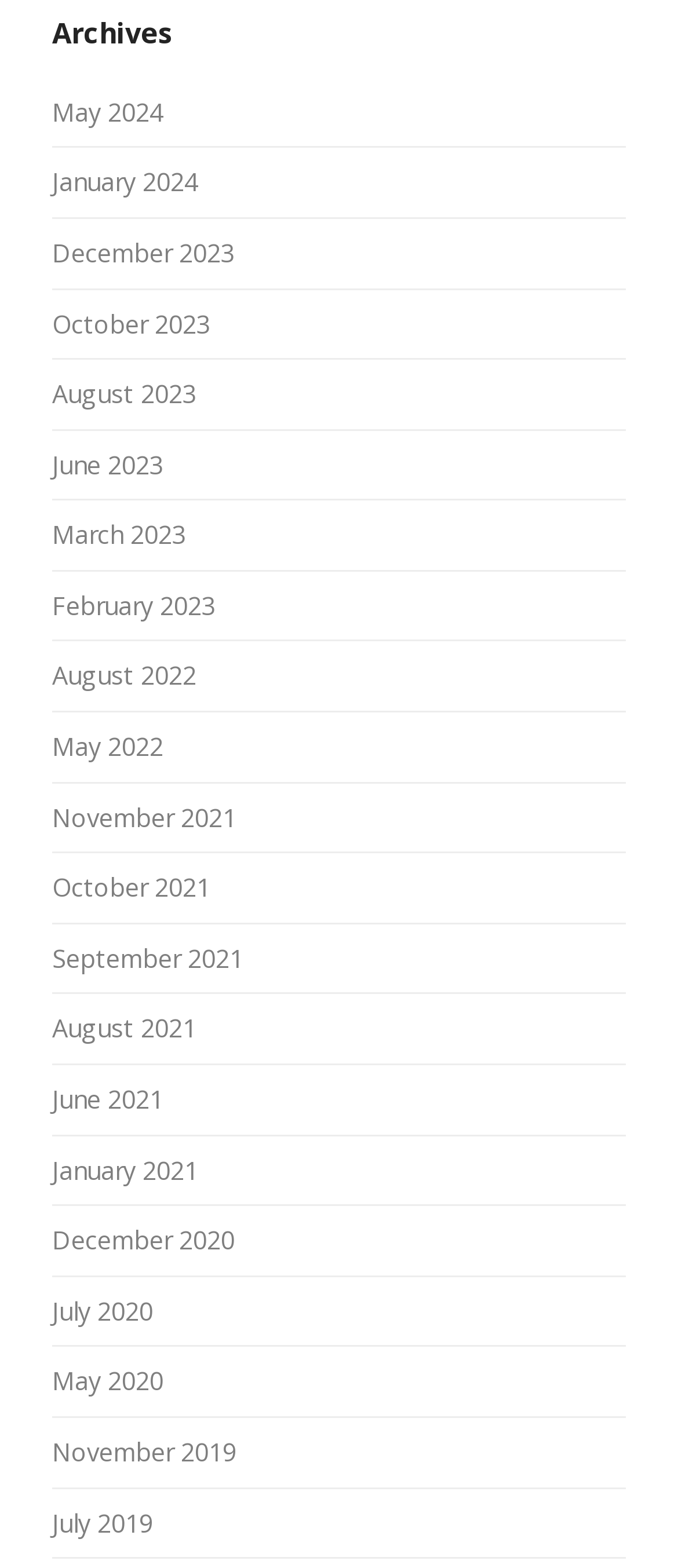Give a one-word or short phrase answer to the question: 
How many months are available in the year 2021?

4